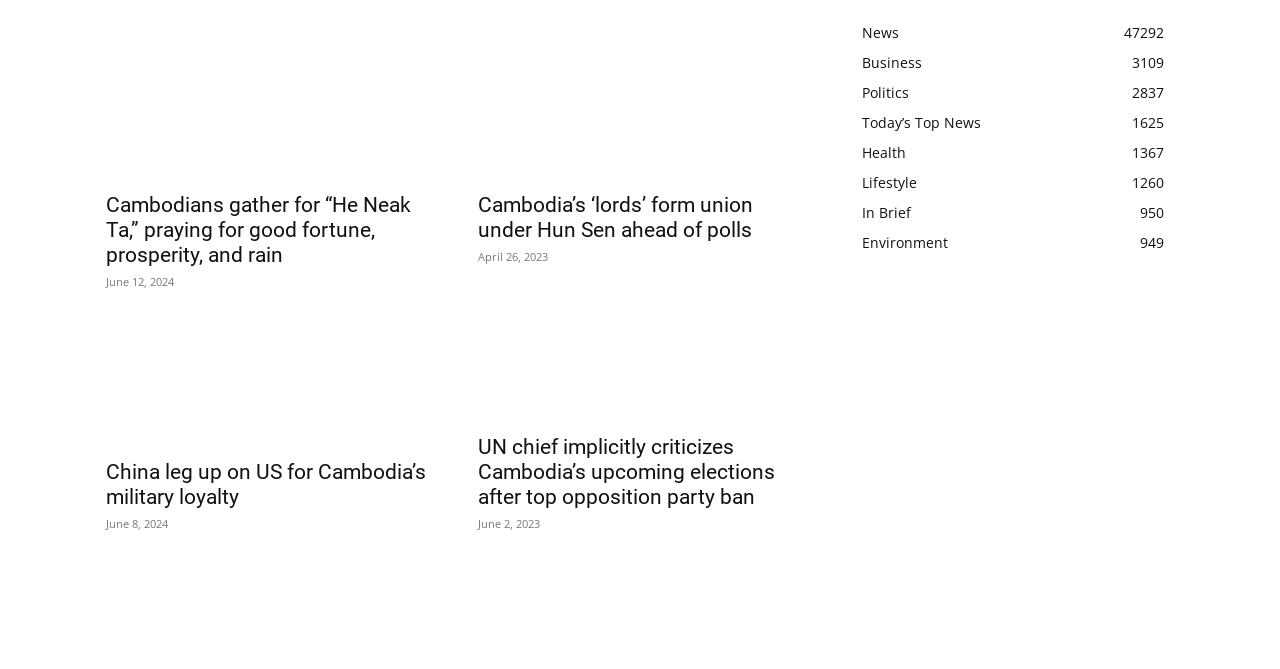Determine the bounding box coordinates of the clickable element to complete this instruction: "View news about China's military influence in Cambodia". Provide the coordinates in the format of four float numbers between 0 and 1, [left, top, right, bottom].

[0.083, 0.425, 0.336, 0.668]